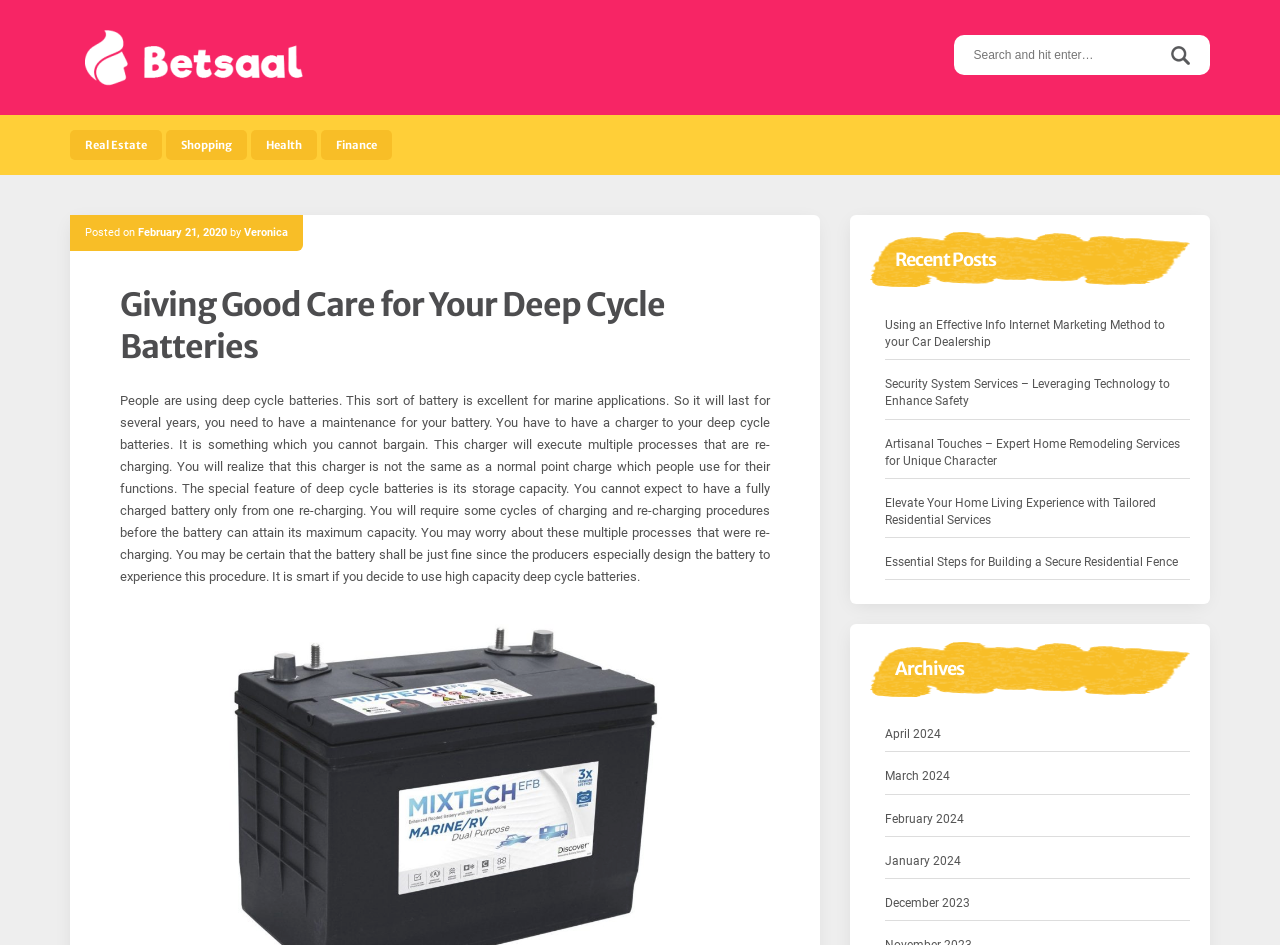Locate the bounding box coordinates of the item that should be clicked to fulfill the instruction: "Visit Betsaal homepage".

[0.066, 0.05, 0.238, 0.072]